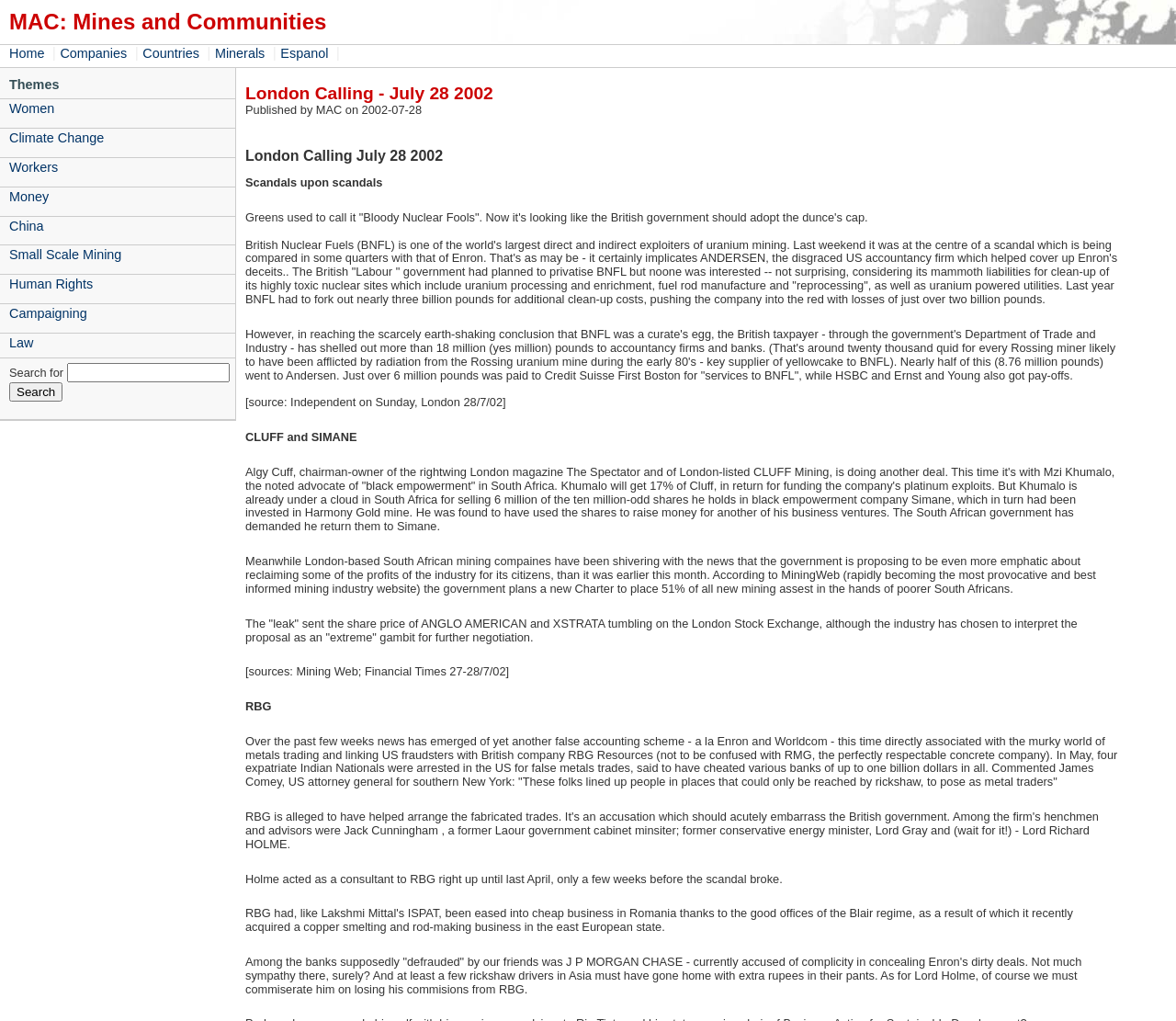How many articles are there on the webpage?
Use the screenshot to answer the question with a single word or phrase.

1